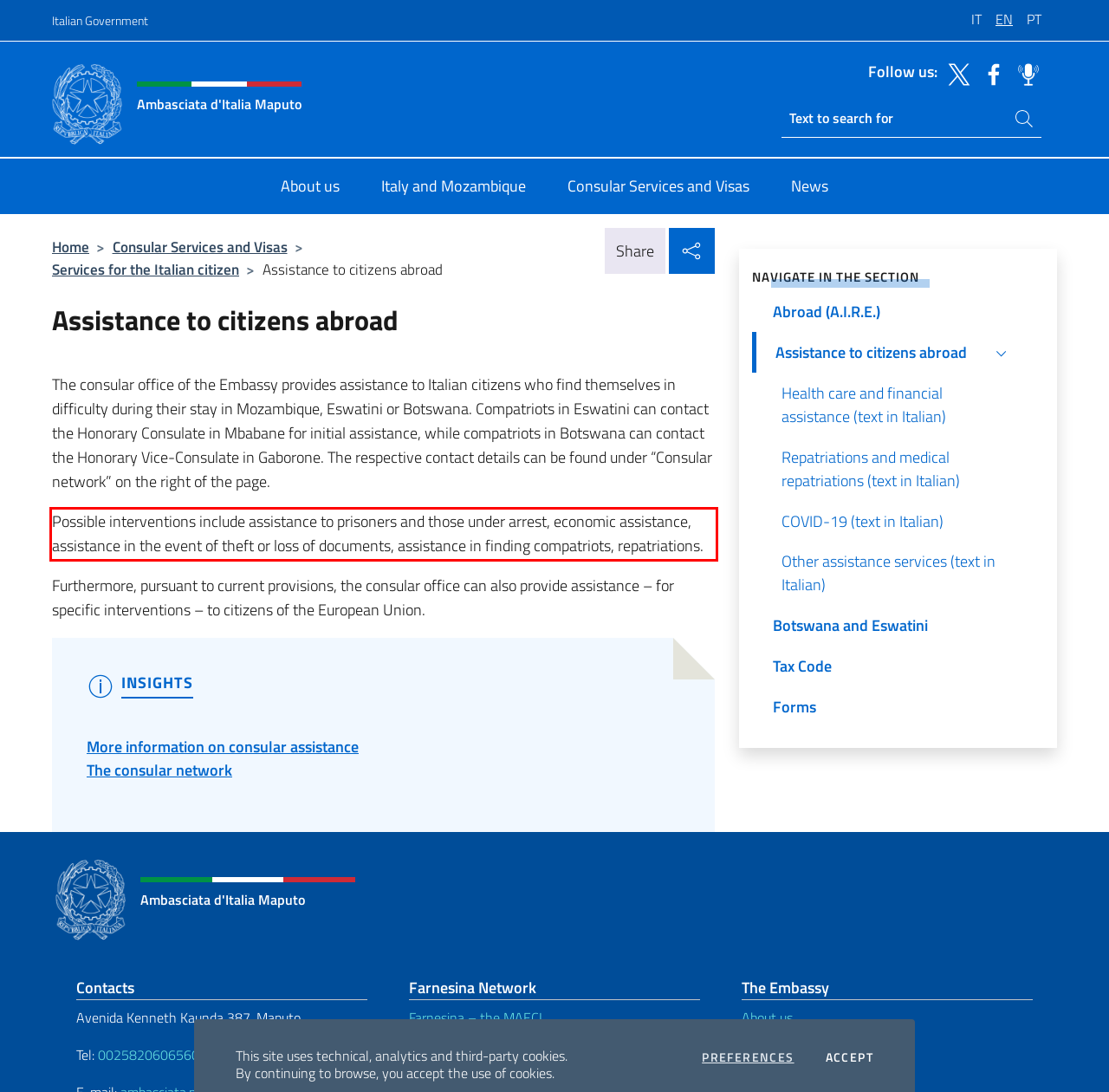You have a screenshot of a webpage with a UI element highlighted by a red bounding box. Use OCR to obtain the text within this highlighted area.

Possible interventions include assistance to prisoners and those under arrest, economic assistance, assistance in the event of theft or loss of documents, assistance in finding compatriots, repatriations.